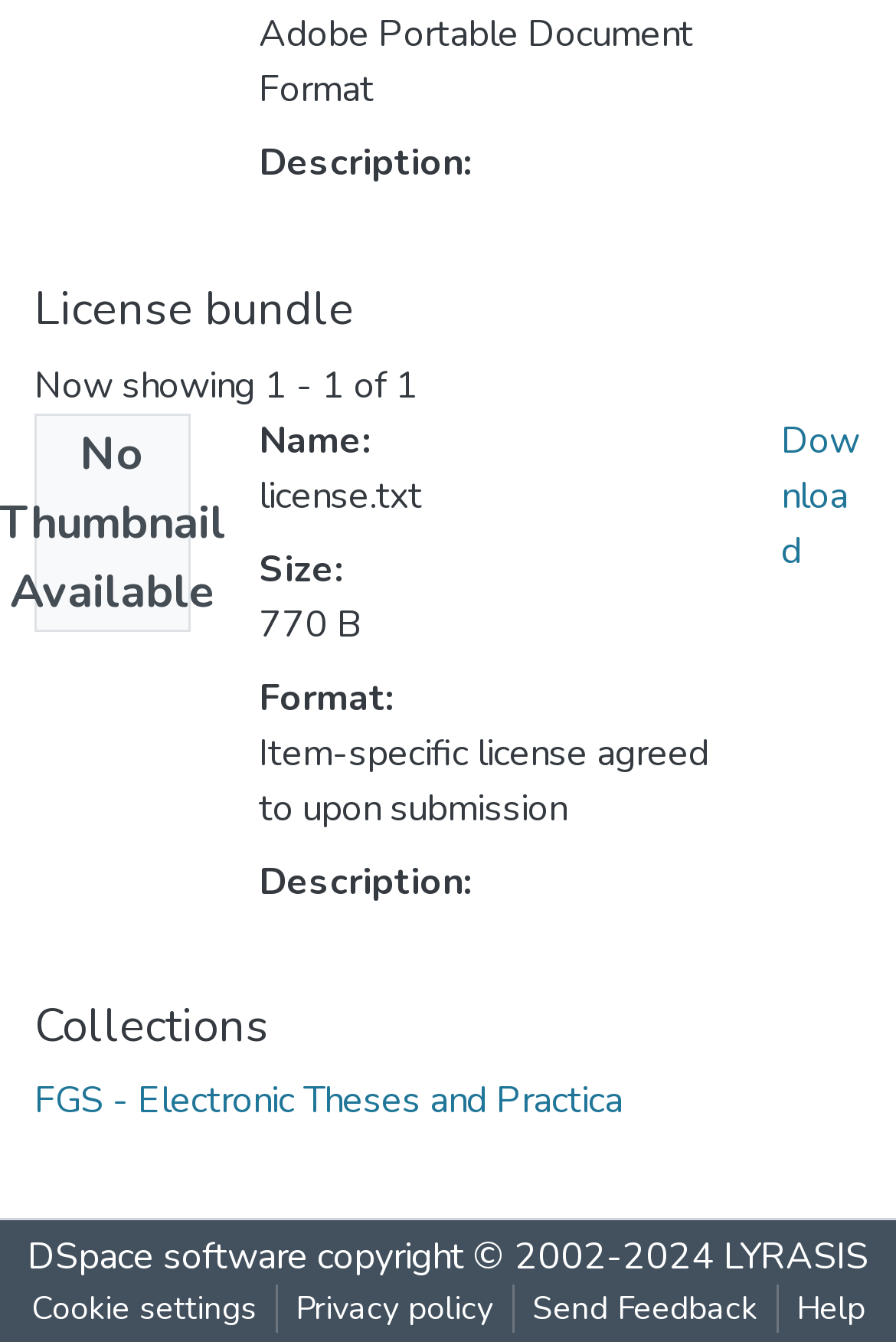What is the link to download the license file?
Please analyze the image and answer the question with as much detail as possible.

The answer can be found at the bottom of the page, where a link with the text 'Download' is provided.